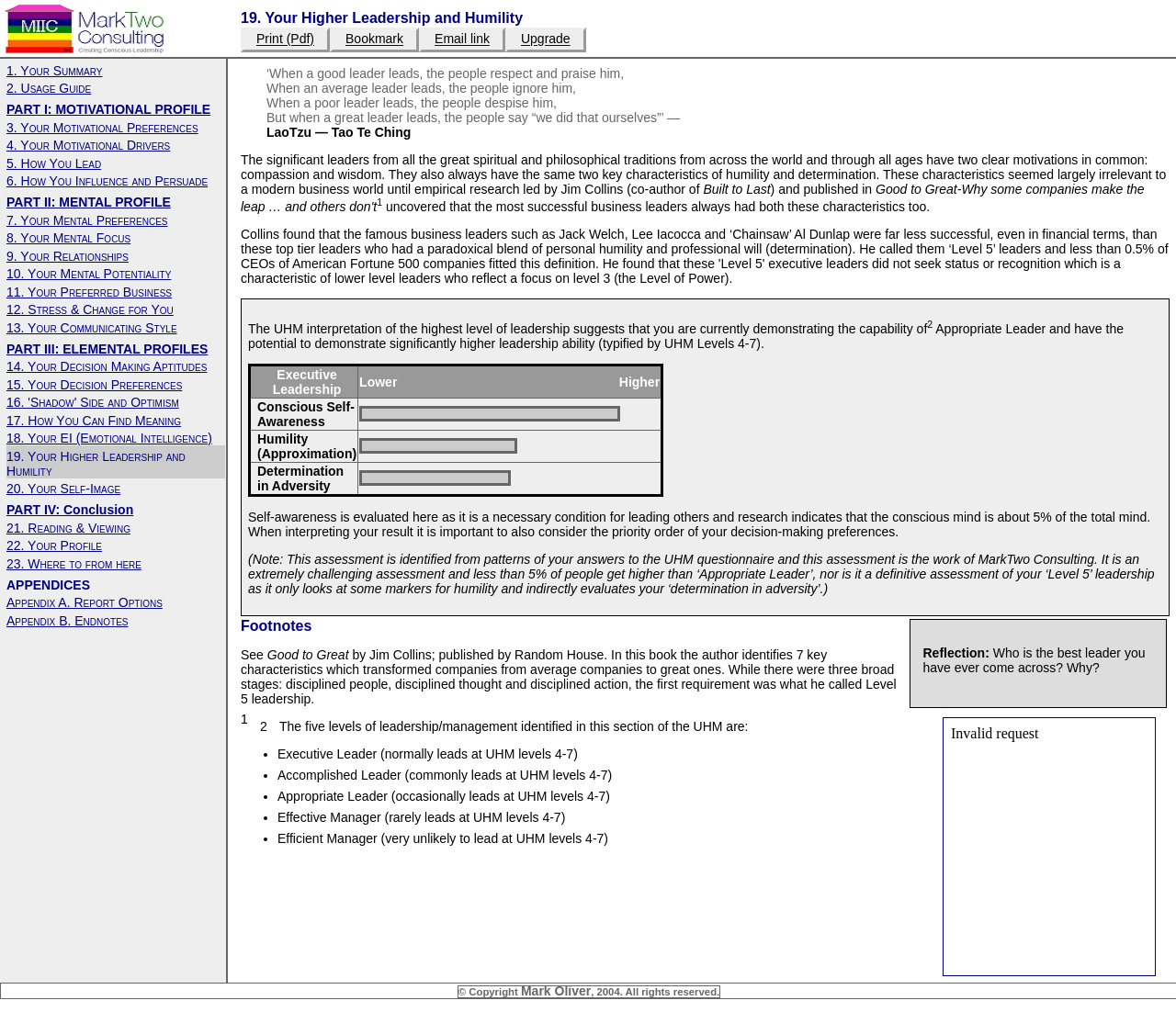Based on the element description, predict the bounding box coordinates (top-left x, top-left y, bottom-right x, bottom-right y) for the UI element in the screenshot: 2. Usage Guide

[0.005, 0.08, 0.077, 0.094]